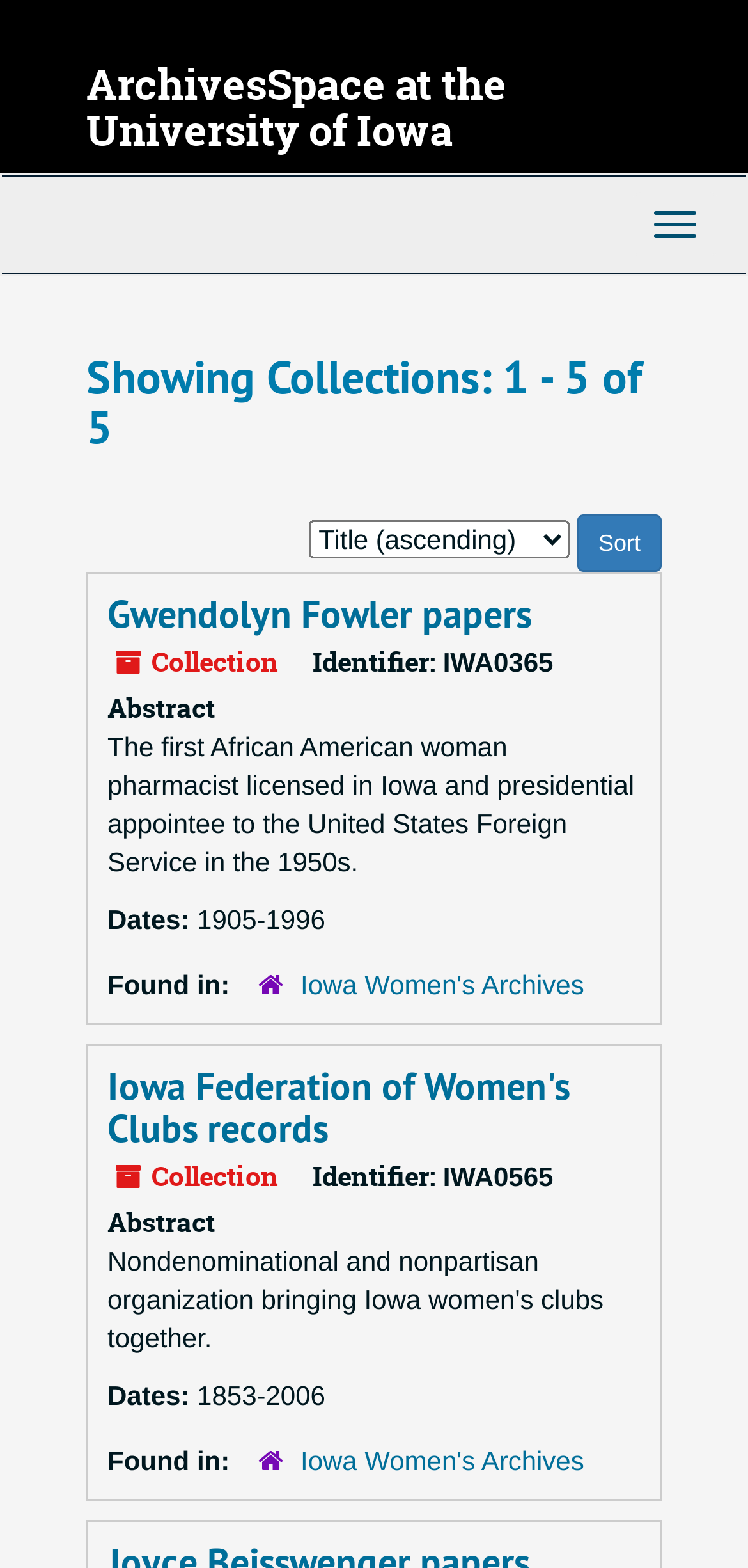Use the details in the image to answer the question thoroughly: 
What is the sort option currently selected?

I looked at the sort option dropdown menu, but it doesn't show the currently selected option. It only shows the label 'Sort by:' and a button to sort.